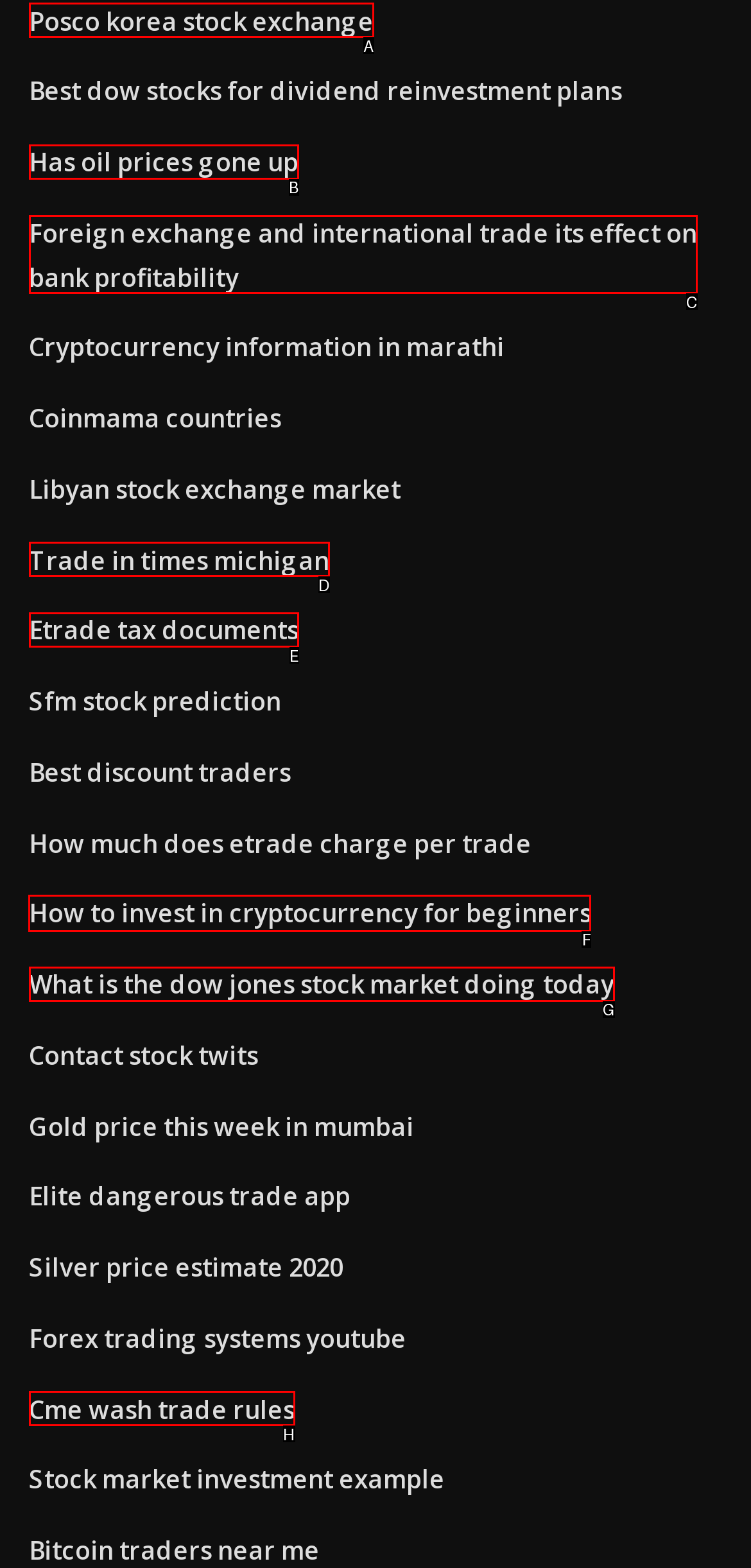Identify the HTML element to select in order to accomplish the following task: Get information on how to invest in cryptocurrency for beginners
Reply with the letter of the chosen option from the given choices directly.

F